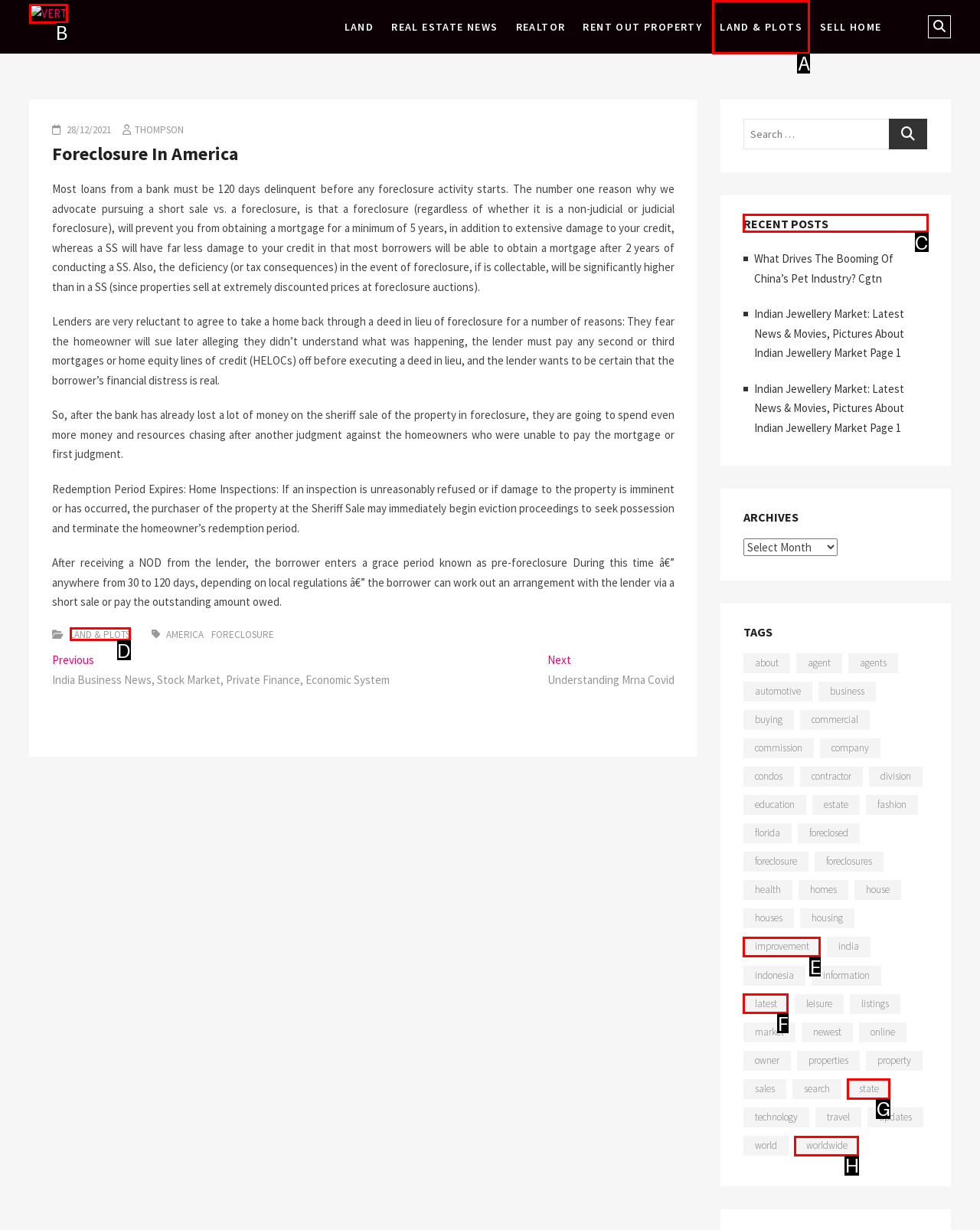Choose the letter of the UI element necessary for this task: View recent posts
Answer with the correct letter.

C